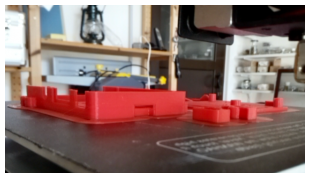What can be seen in the background of the image?
Use the image to answer the question with a single word or phrase.

Additional tools and equipment